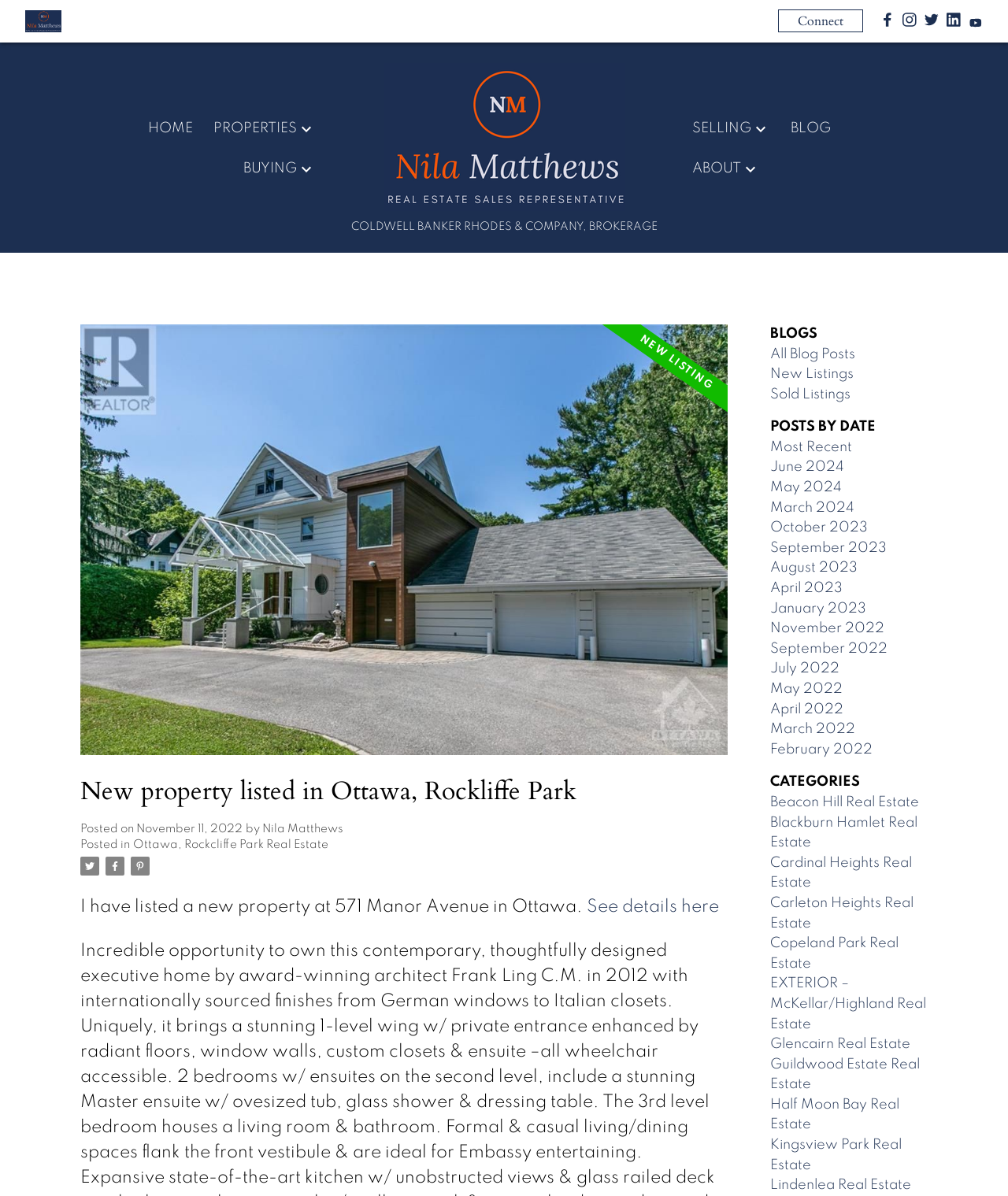Generate the text content of the main heading of the webpage.

New property listed in Ottawa, Rockliffe Park